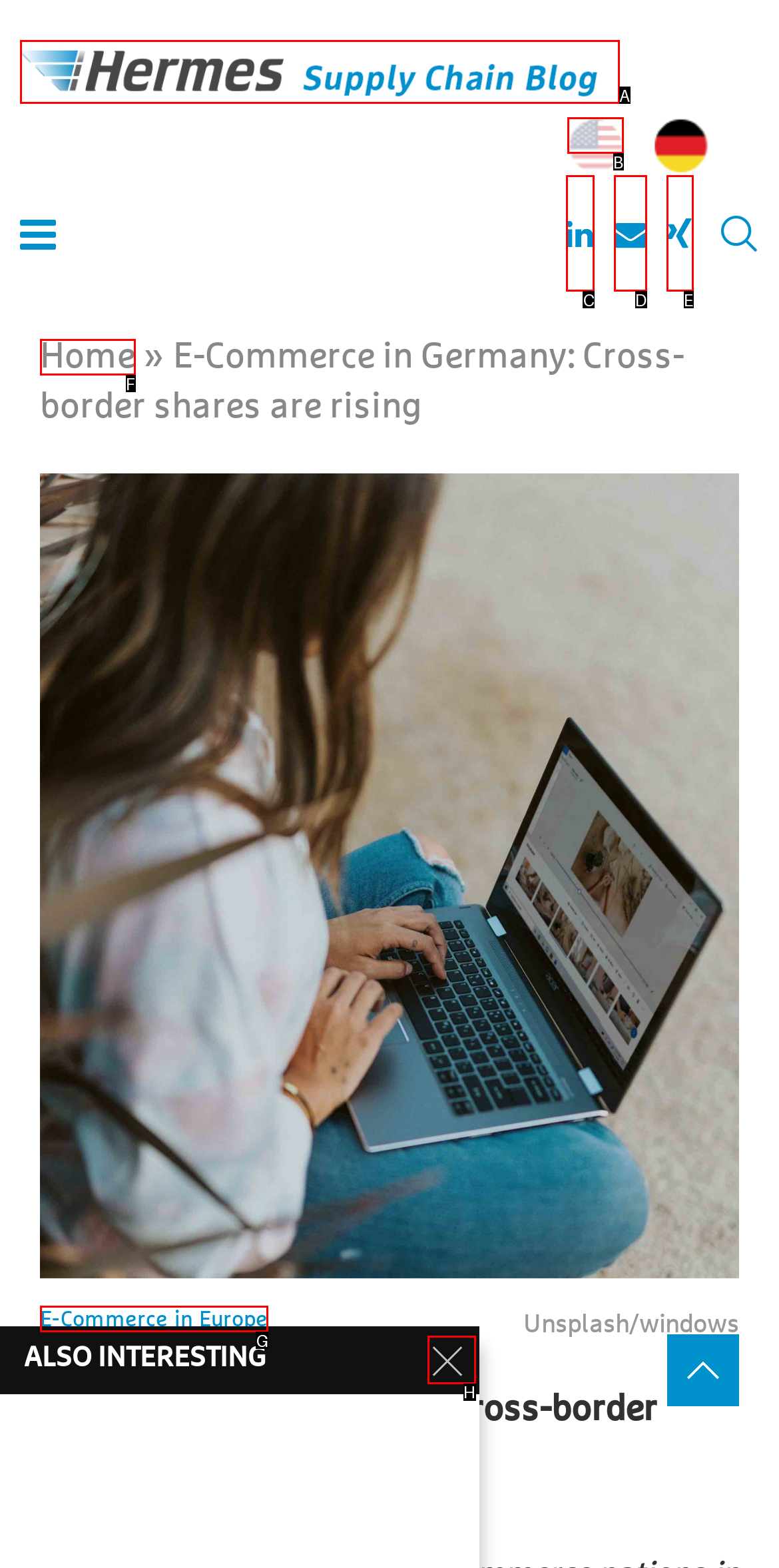Identify the UI element that best fits the description: aria-label="Linkedin"
Respond with the letter representing the correct option.

C